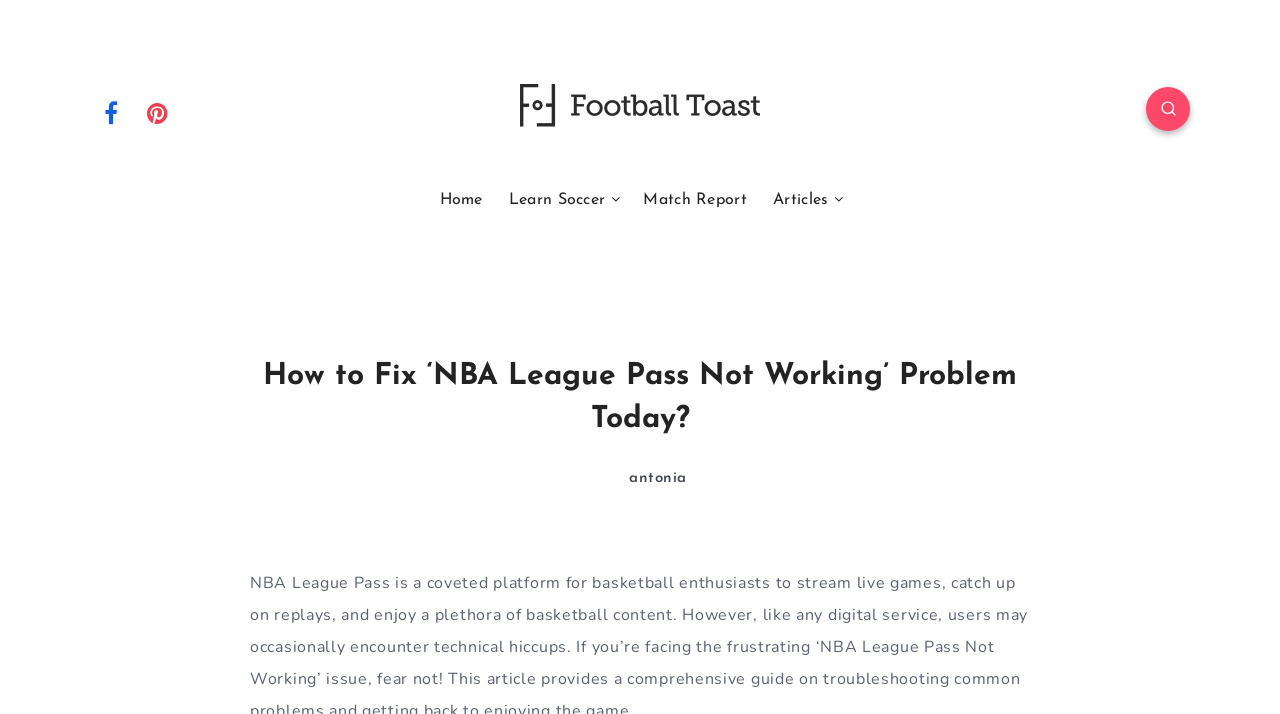Find the bounding box coordinates of the clickable element required to execute the following instruction: "go to Football Toast homepage". Provide the coordinates as four float numbers between 0 and 1, i.e., [left, top, right, bottom].

[0.406, 0.105, 0.594, 0.189]